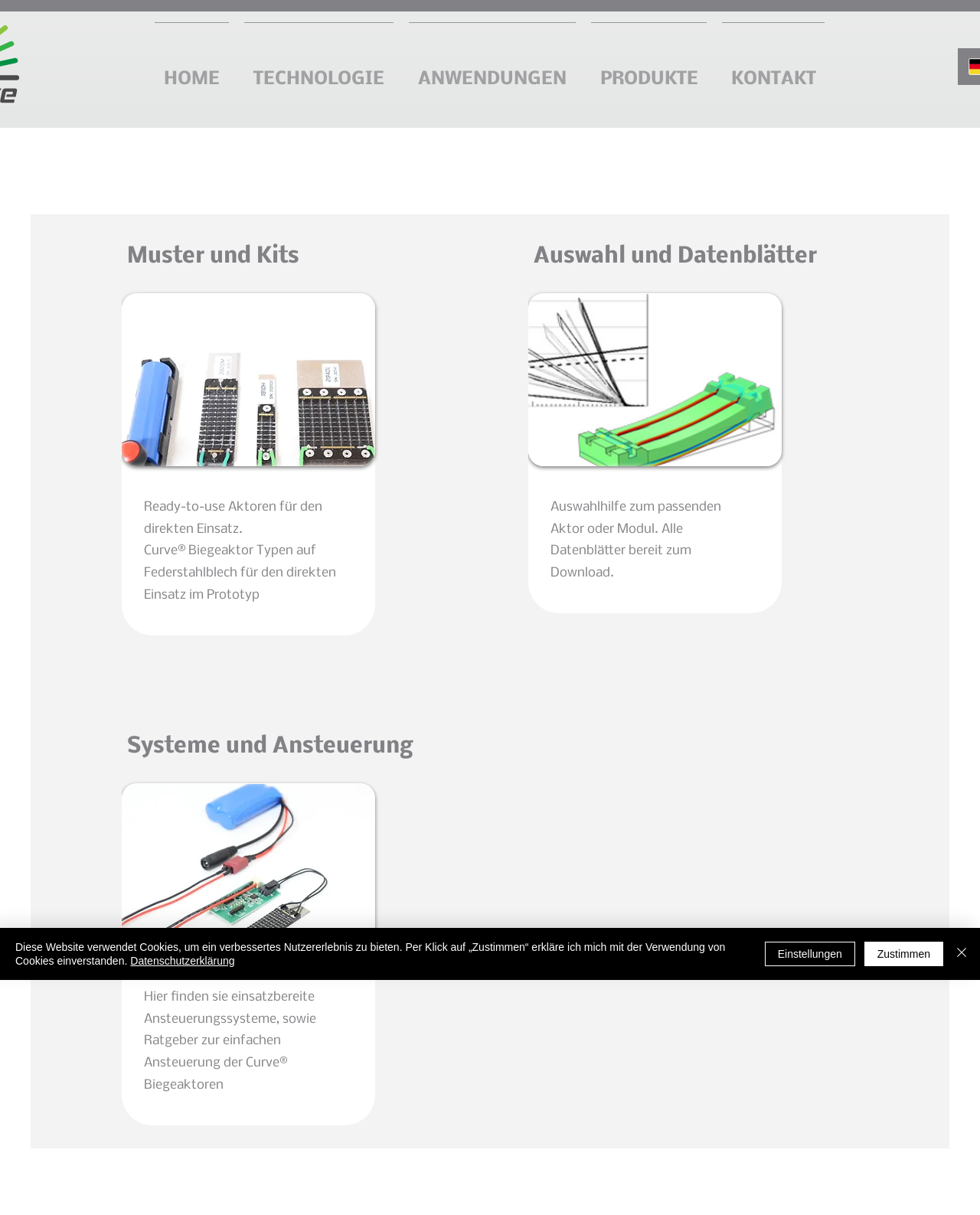Give a detailed account of the webpage.

The webpage is titled "PRODUKTE | Compactive" and appears to be a product catalog page. At the top, there is a navigation menu with five links: "HOME", "TECHNOLOGIE", "ANWENDUNGEN", "PRODUKTE", and "KONTAKT". Below the navigation menu, there is a large image that spans the entire width of the page.

The main content of the page is divided into three sections. The first section is titled "Muster und Kits" and contains a link to a product page, a brief description of the product, and a small image. The second section is titled "Auswahl und Datenblätter" and contains a link to a product selection guide, a brief description of the guide, and a small image. The third section is titled "Systeme und Ansteuerung" and contains a link to a system configuration page, a brief description of the system, and a small image.

At the bottom of the page, there is a cookie consent alert that informs users about the use of cookies on the website. The alert contains a link to the privacy policy, a "Zustimmen" (agree) button, an "Einstellungen" (settings) button, and a "Schließen" (close) button with a small image.

Overall, the page appears to be a product catalog page with a simple and organized layout, featuring multiple sections with links, images, and brief descriptions of products and services.